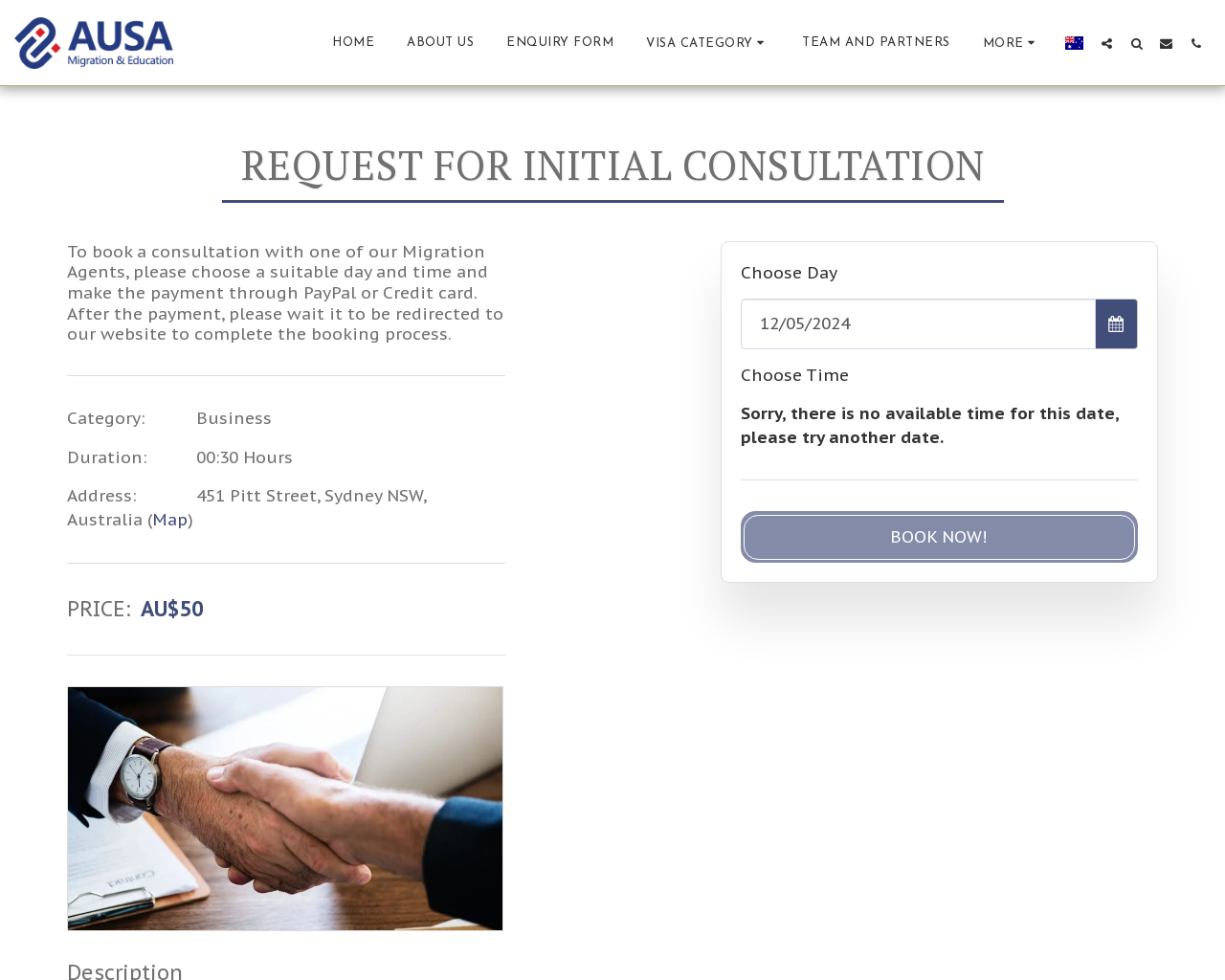Determine the bounding box coordinates for the element that should be clicked to follow this instruction: "Click on the link to view papers on Academic papers". The coordinates should be given as four float numbers between 0 and 1, in the format [left, top, right, bottom].

None